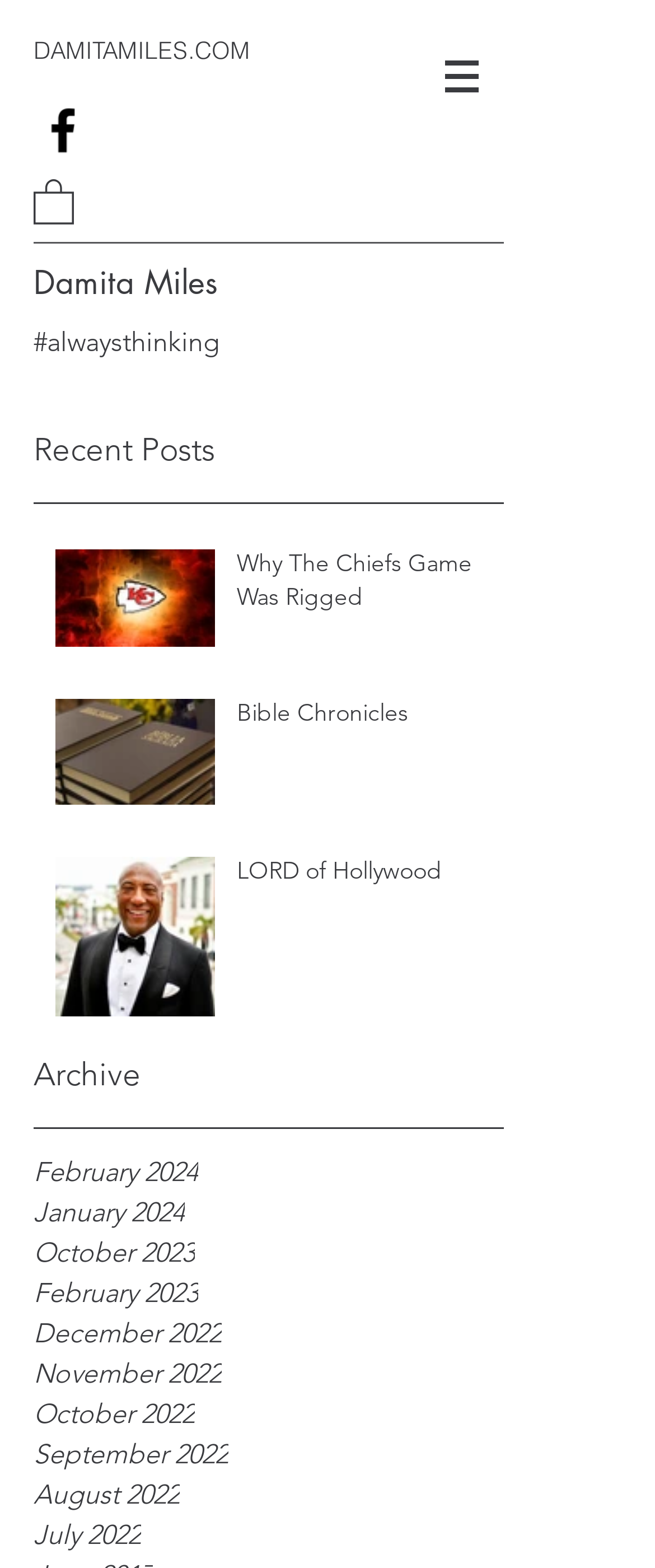Determine the bounding box coordinates for the area that should be clicked to carry out the following instruction: "Read 'Why The Chiefs Game Was Rigged' post".

[0.051, 0.337, 0.769, 0.427]